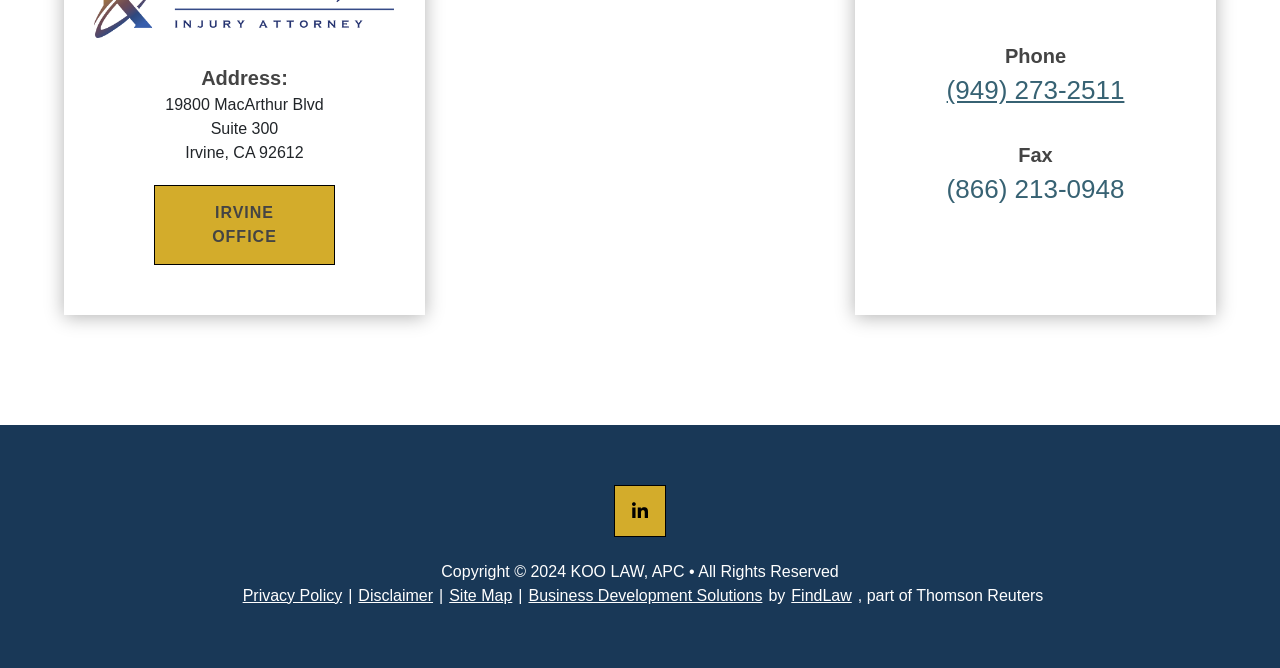Locate the UI element described as follows: "FindLaw". Return the bounding box coordinates as four float numbers between 0 and 1 in the order [left, top, right, bottom].

[0.614, 0.874, 0.67, 0.91]